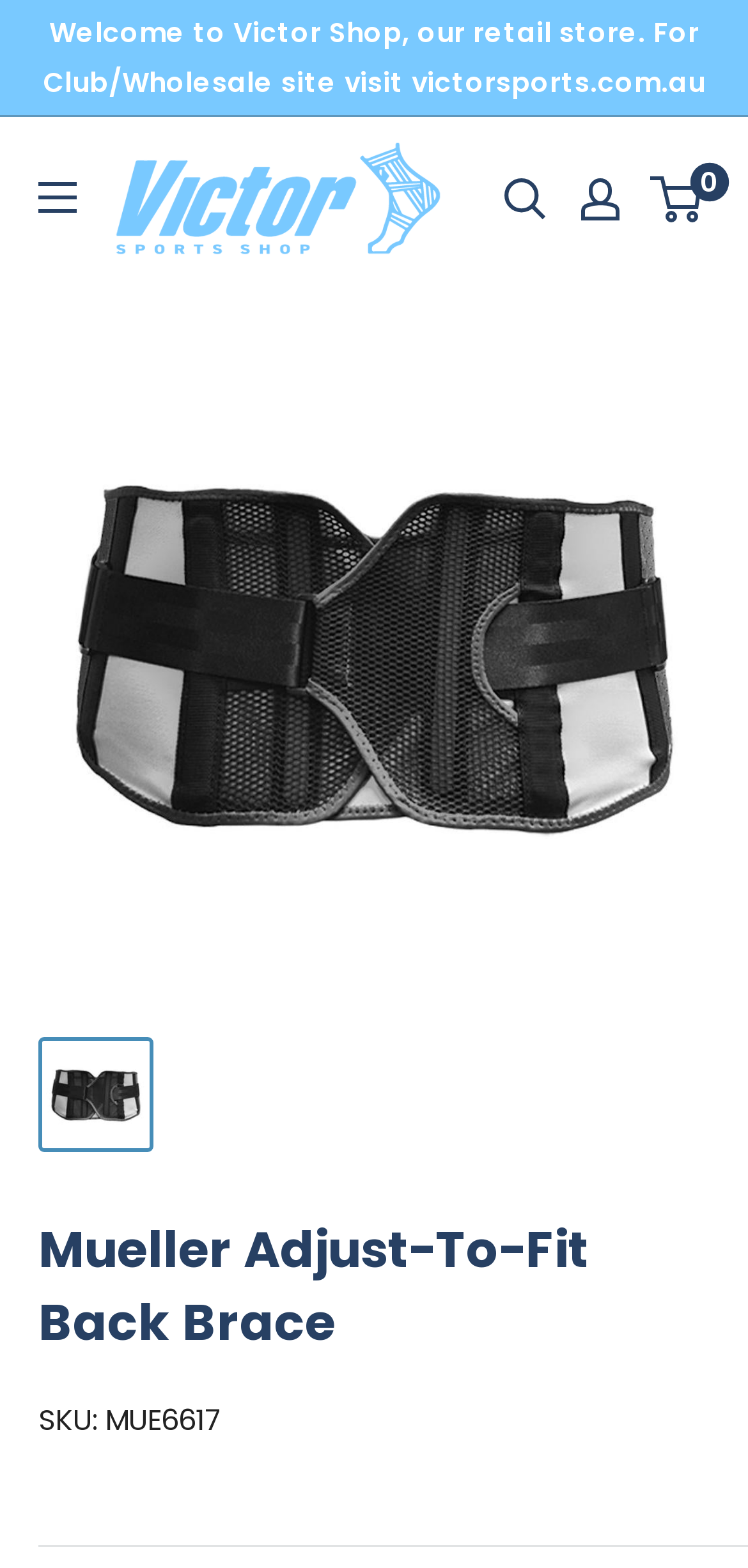Please examine the image and answer the question with a detailed explanation:
What type of site is this?

I determined the answer by examining the link element with the text 'Welcome to Victor Shop, our retail store.' and the presence of shopping-related elements such as a mini-cart and a search function, which suggests that this is an e-commerce site.